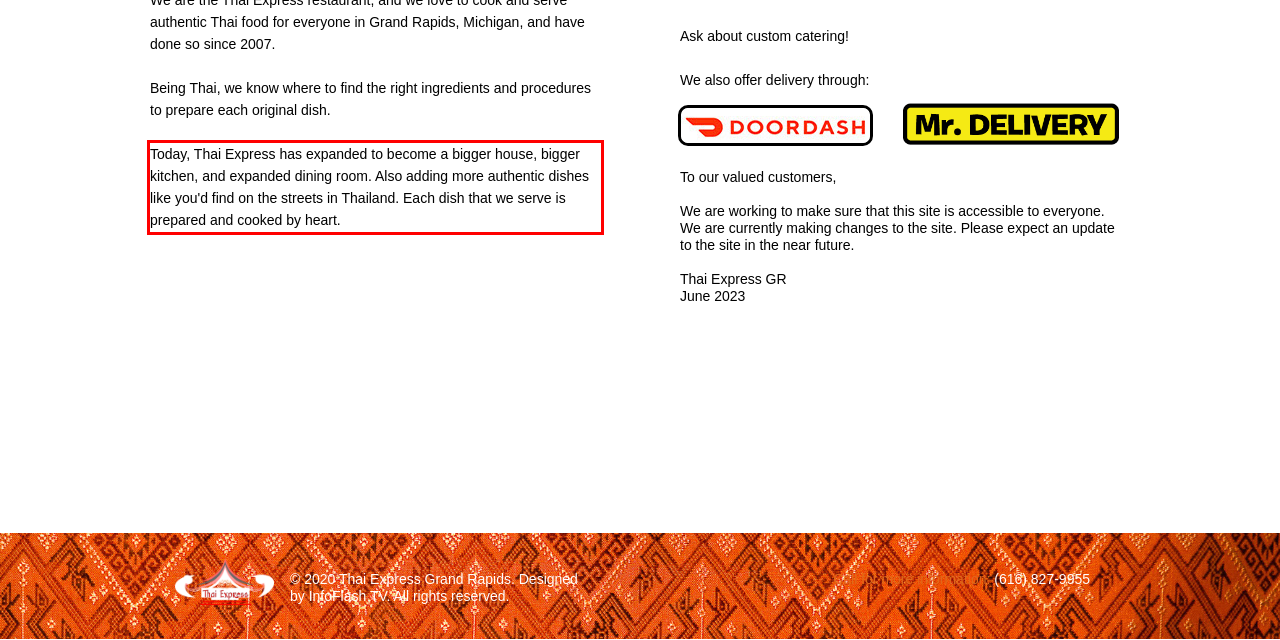Examine the webpage screenshot, find the red bounding box, and extract the text content within this marked area.

Today, Thai Express has expanded to become a bigger house, bigger kitchen, and expanded dining room. Also adding more authentic dishes like you'd find on the streets in Thailand. Each dish that we serve is prepared and cooked by heart.